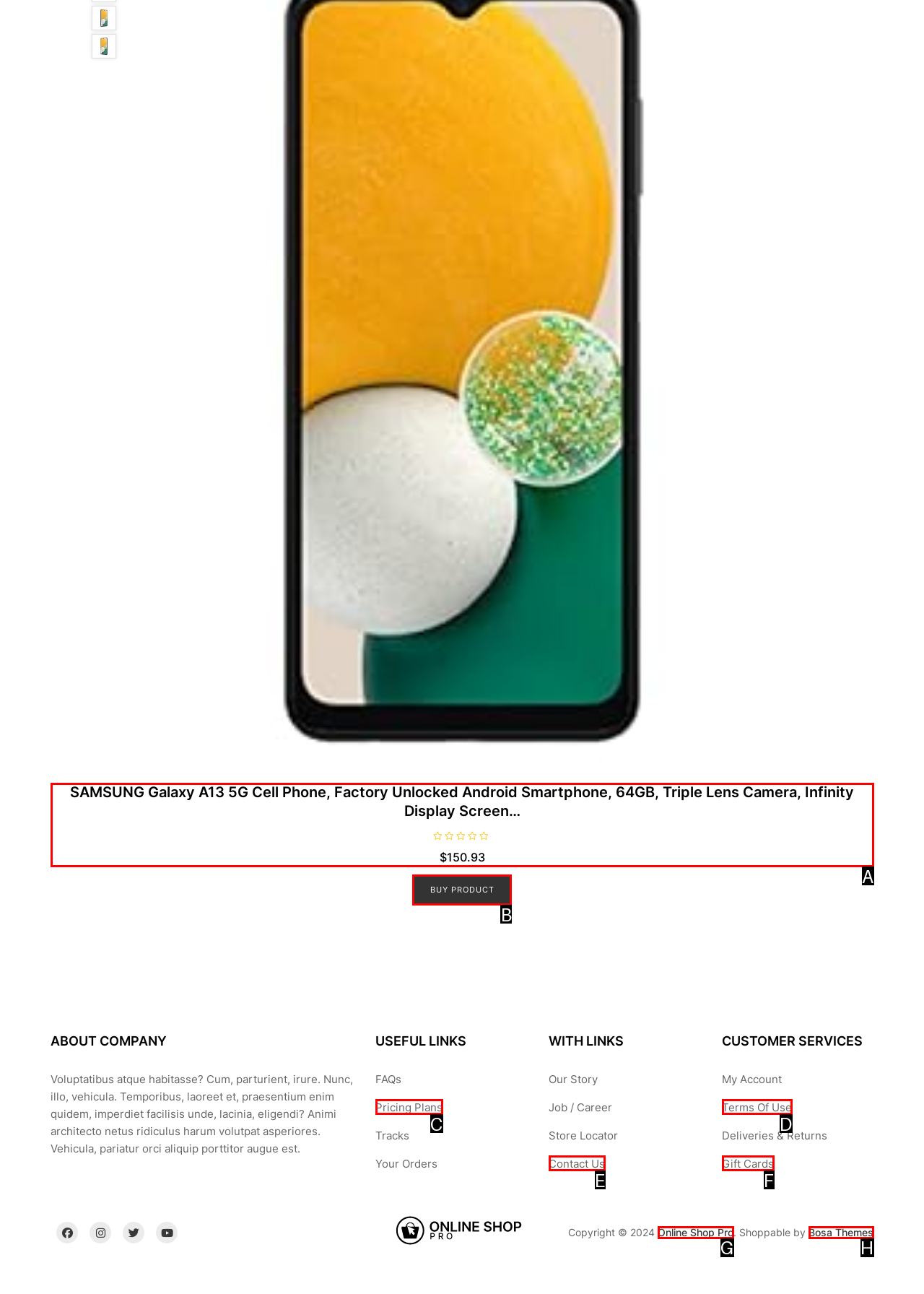Tell me the letter of the HTML element that best matches the description: Terms Of Use from the provided options.

D